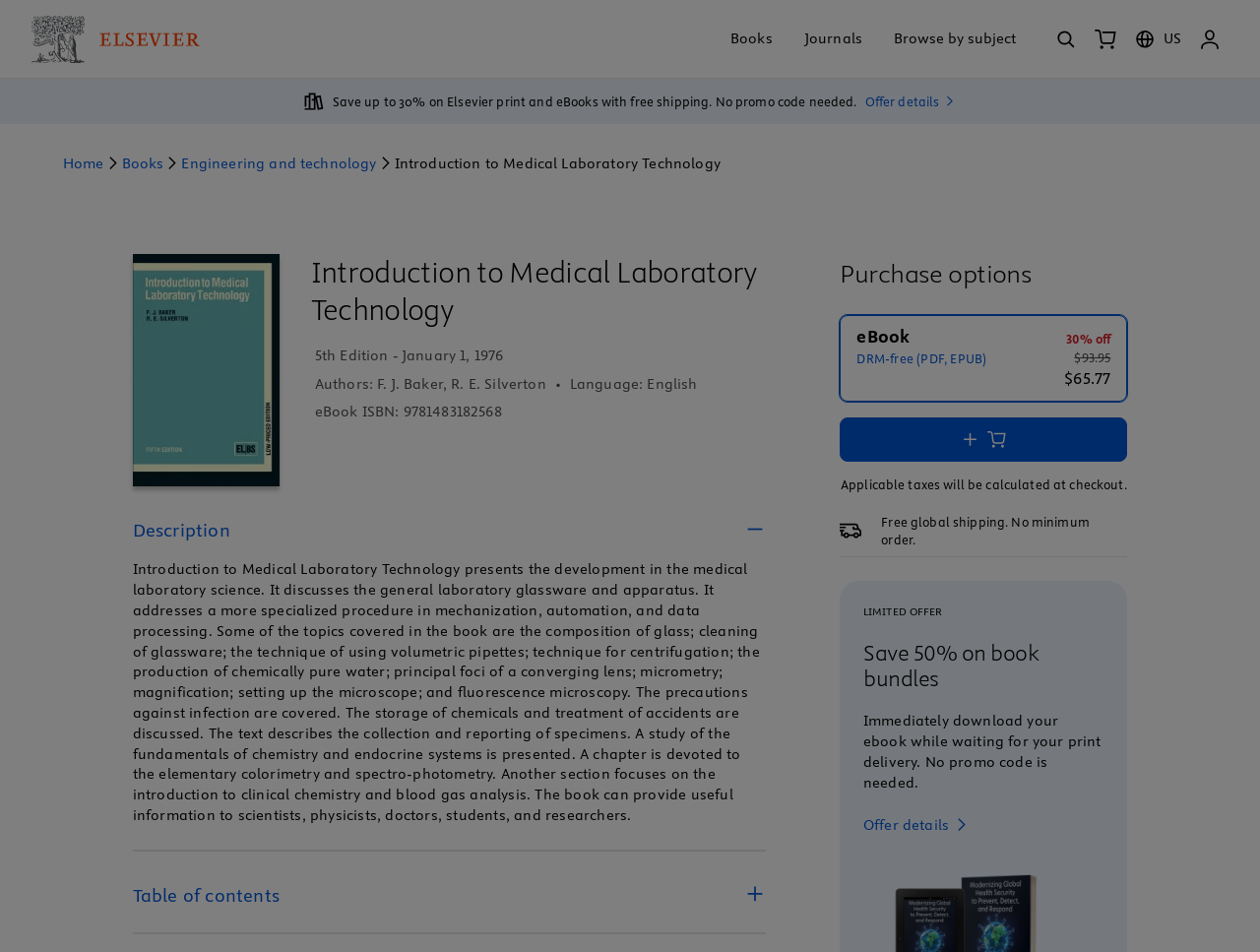Given the description: "Offer details", determine the bounding box coordinates of the UI element. The coordinates should be formatted as four float numbers between 0 and 1, [left, top, right, bottom].

[0.685, 0.854, 0.771, 0.879]